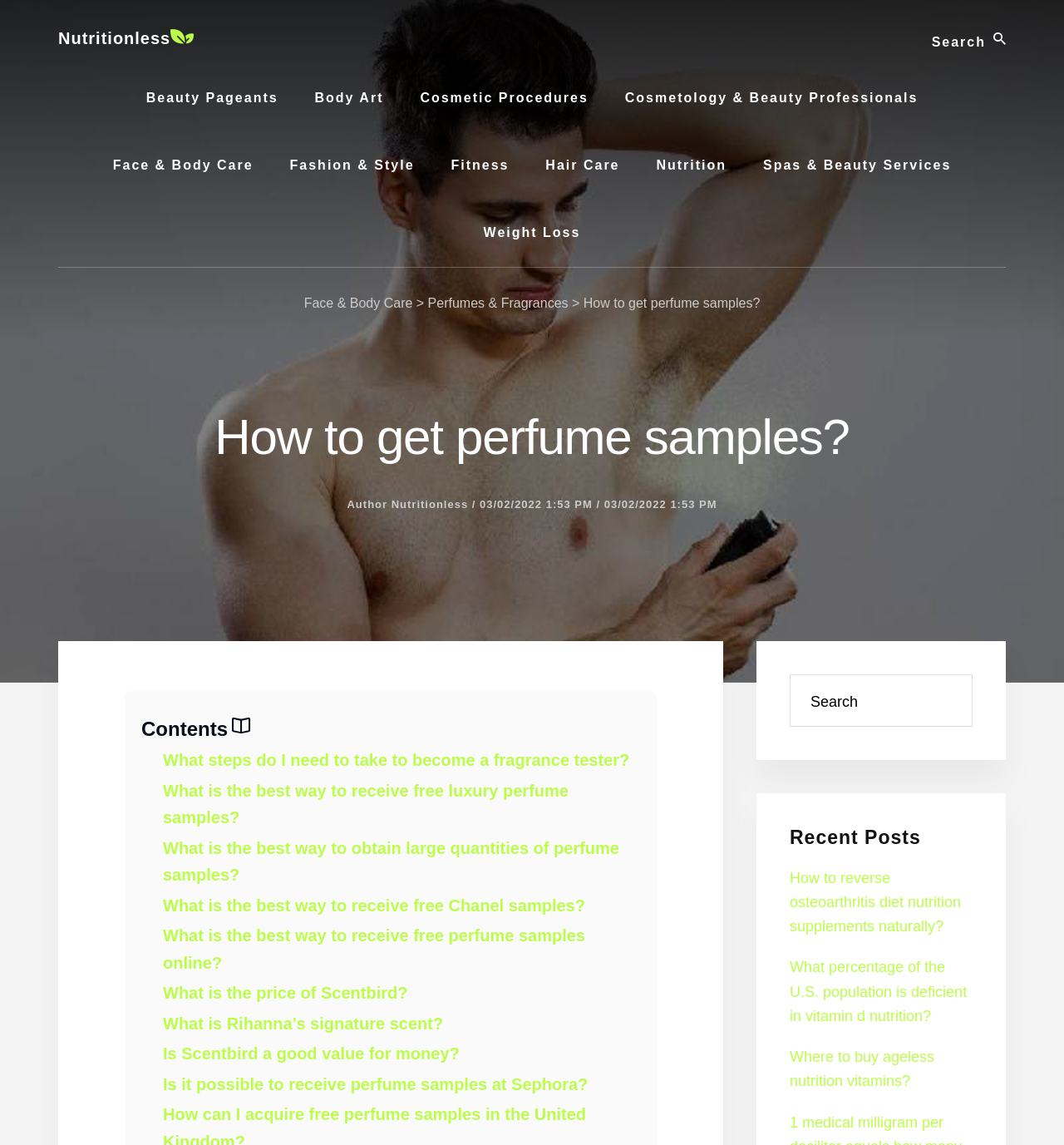Locate the bounding box coordinates for the element described below: "Nutrition". The coordinates must be four float values between 0 and 1, formatted as [left, top, right, bottom].

[0.601, 0.115, 0.698, 0.174]